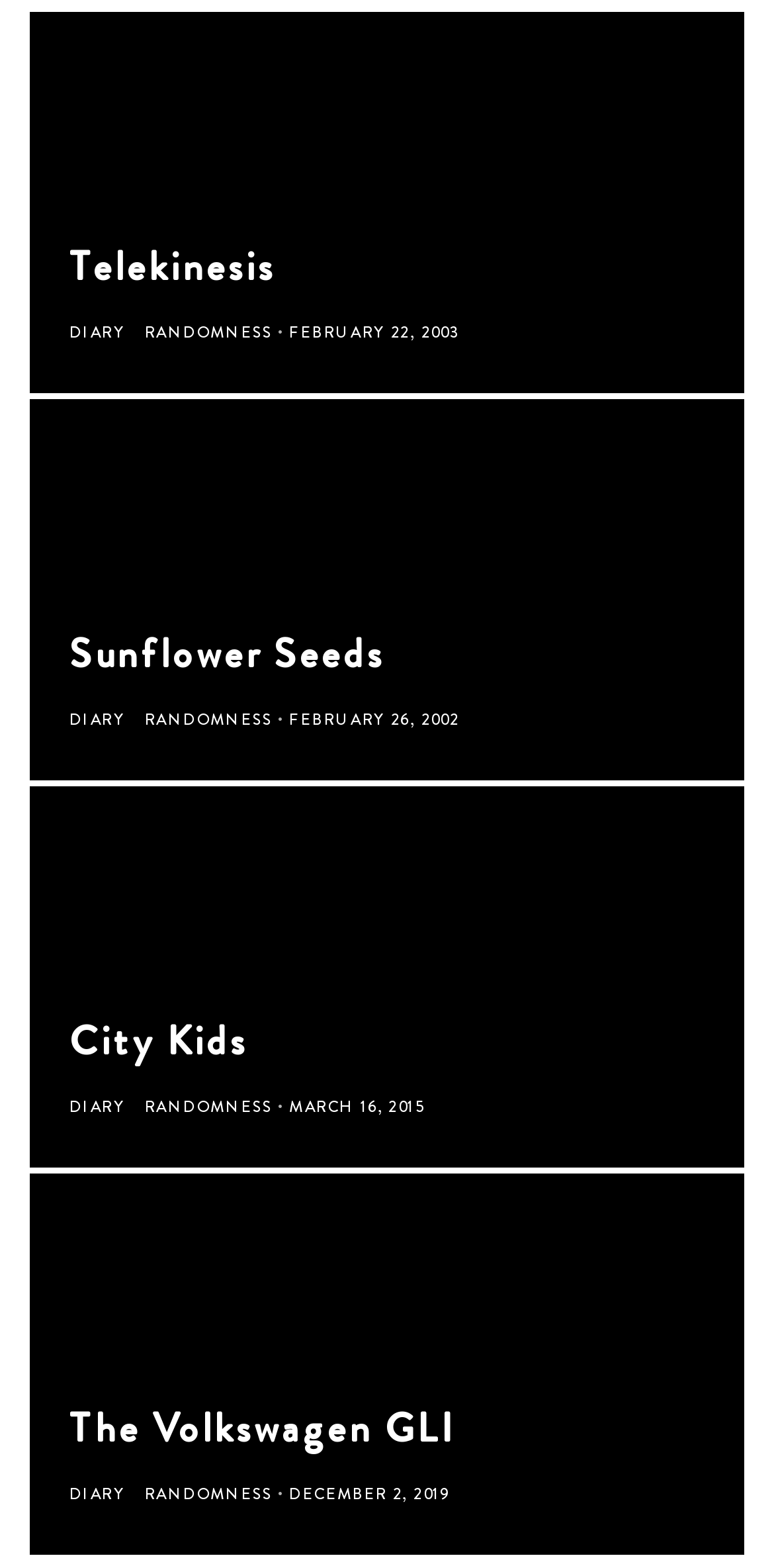Show me the bounding box coordinates of the clickable region to achieve the task as per the instruction: "read the diary entry from FEBRUARY 22, 2003".

[0.374, 0.205, 0.593, 0.219]